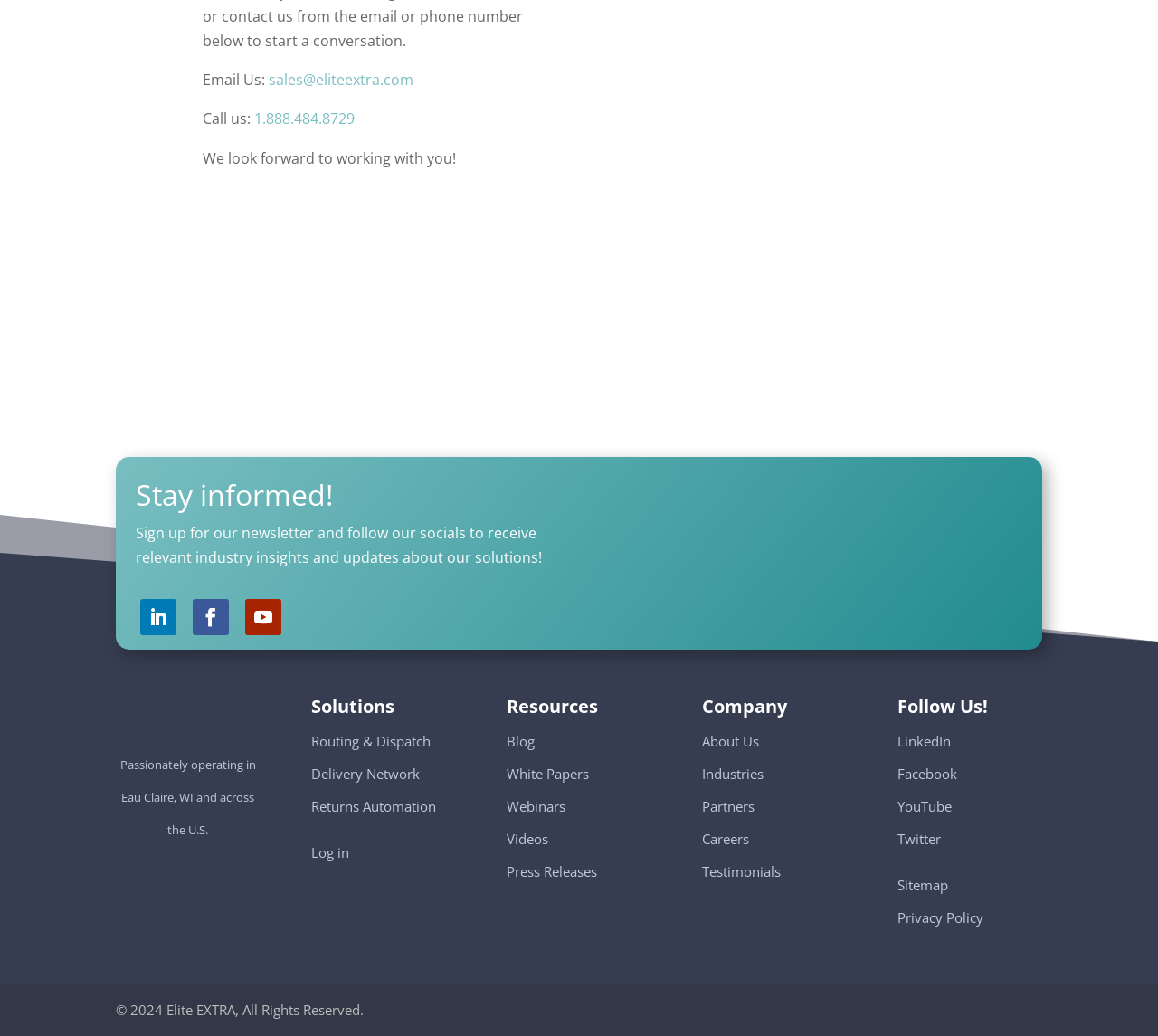Can you pinpoint the bounding box coordinates for the clickable element required for this instruction: "Email us"? The coordinates should be four float numbers between 0 and 1, i.e., [left, top, right, bottom].

[0.175, 0.067, 0.232, 0.087]